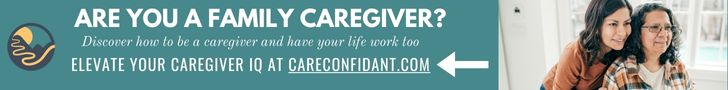Give a detailed account of the visual content in the image.

The image features a vibrant banner inviting family caregivers to enhance their caregiving skills and well-being. The text prominently reads, "ARE YOU A FAMILY CAREGIVER?" suggesting a focus on connecting with and supporting individuals who provide care for family members. It encourages viewers to "Discover how to be a caregiver and have your life work too," highlighting the importance of balancing caregiving responsibilities with personal life. Accompanied by an illustration of an embrace between a caregiver and an elderly individual, the banner also directs readers to visit "careconfidant.com" for further resources, aiming to elevate their caregiver knowledge and skills.